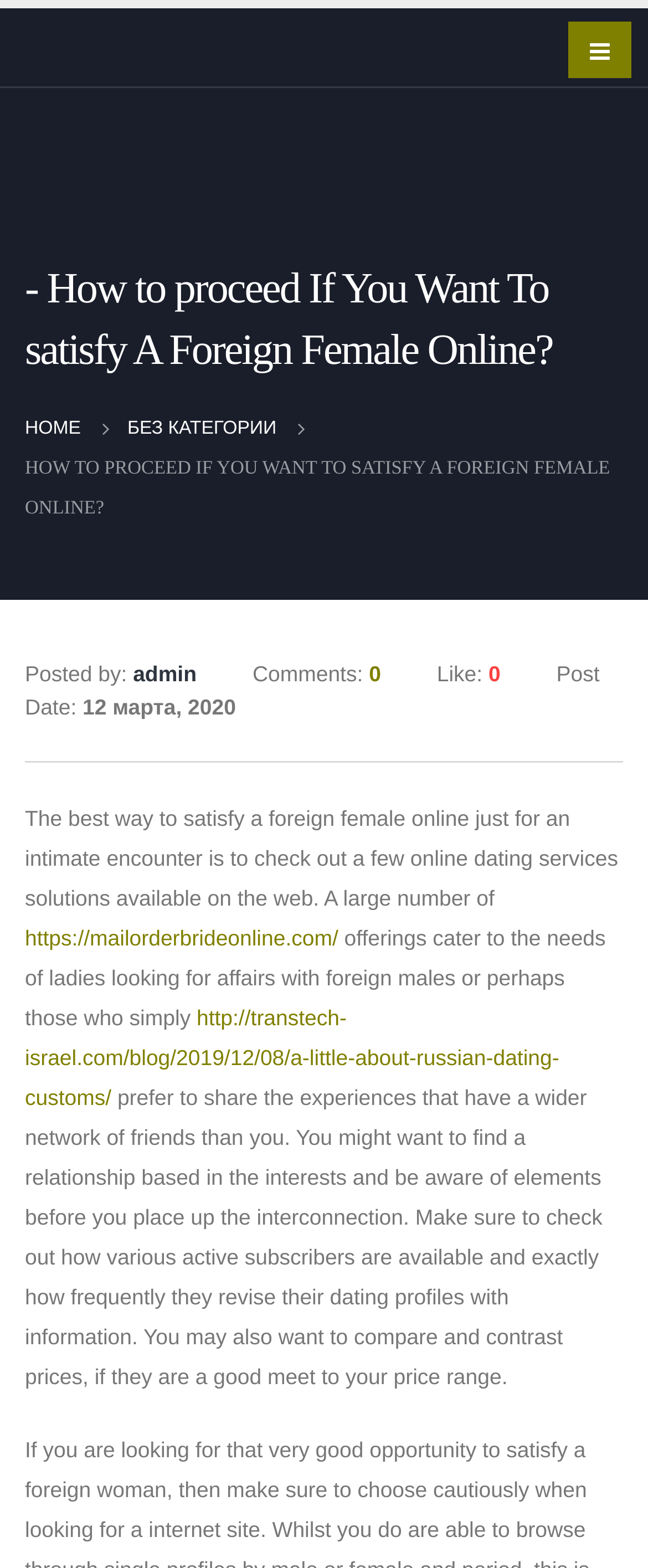Your task is to extract the text of the main heading from the webpage.

How to proceed If You Want To satisfy A Foreign Female Online?